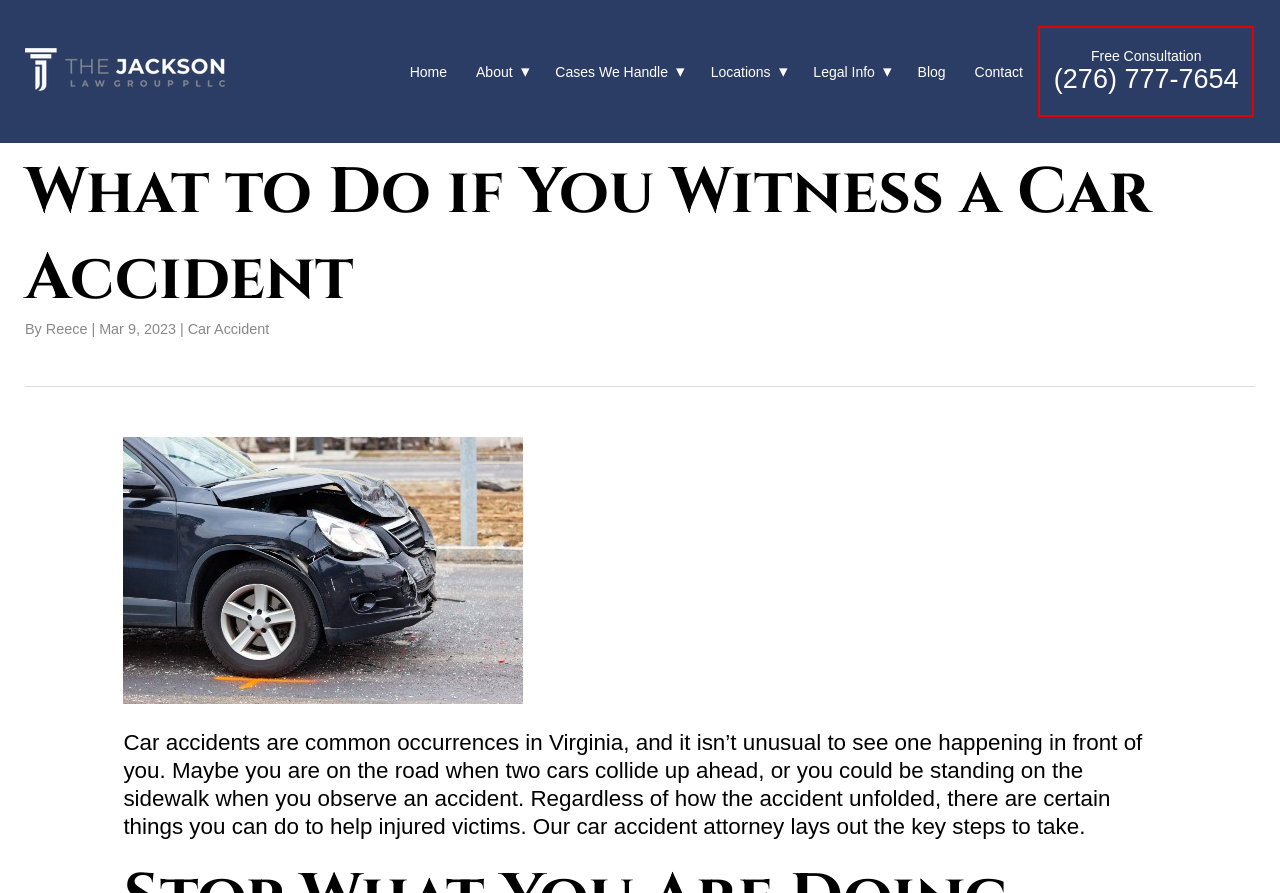What is the location mentioned in the article?
From the image, respond using a single word or phrase.

Virginia